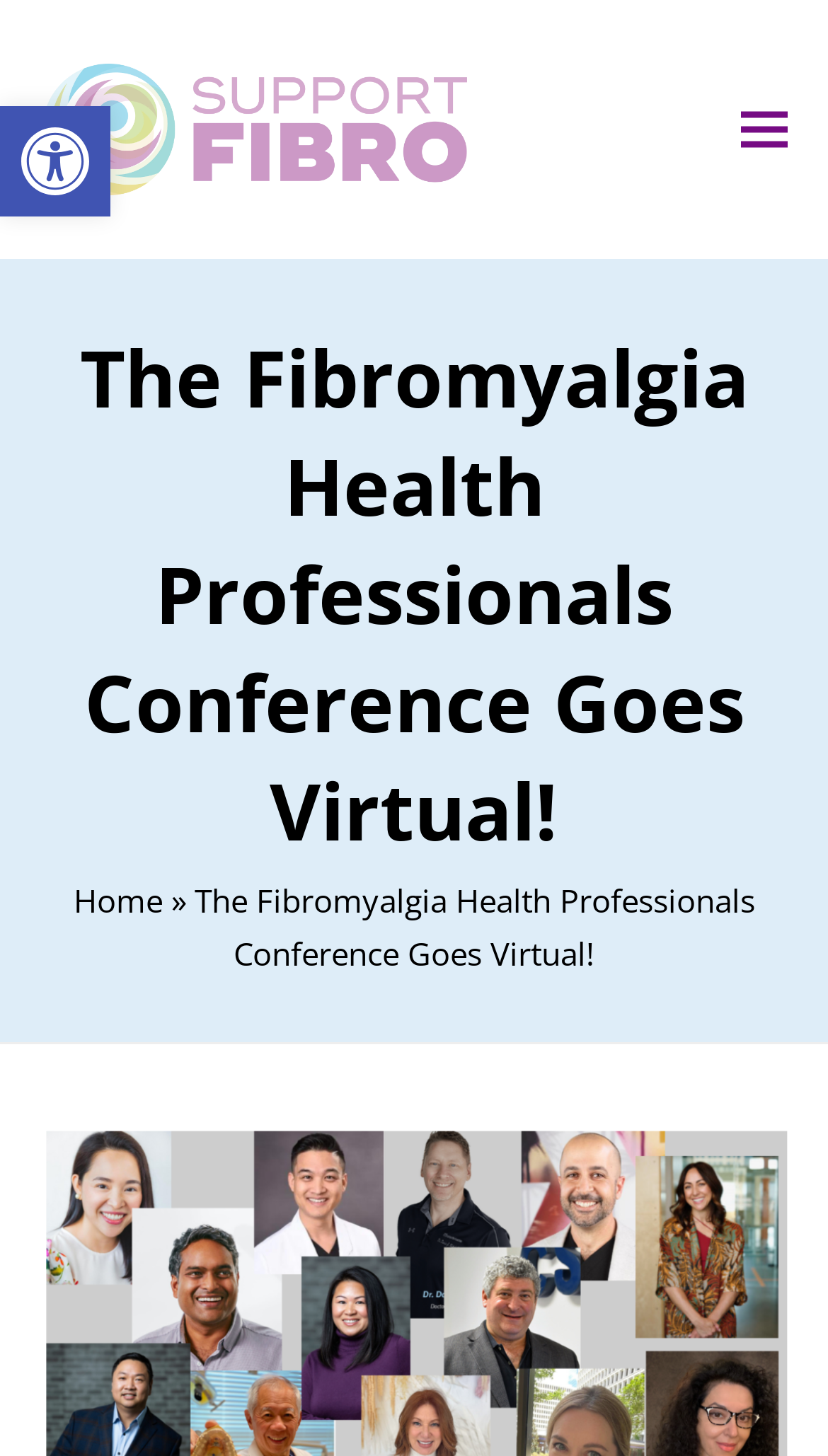What is the position of the accessibility tools button?
Please provide a detailed and comprehensive answer to the question.

By analyzing the bounding box coordinates, I found that the accessibility tools button has a y1 value of 0.073, which is relatively small compared to other elements. This indicates that the button is located at the top of the page. Additionally, its x1 value of 0.0 suggests that it is positioned at the left edge of the page.